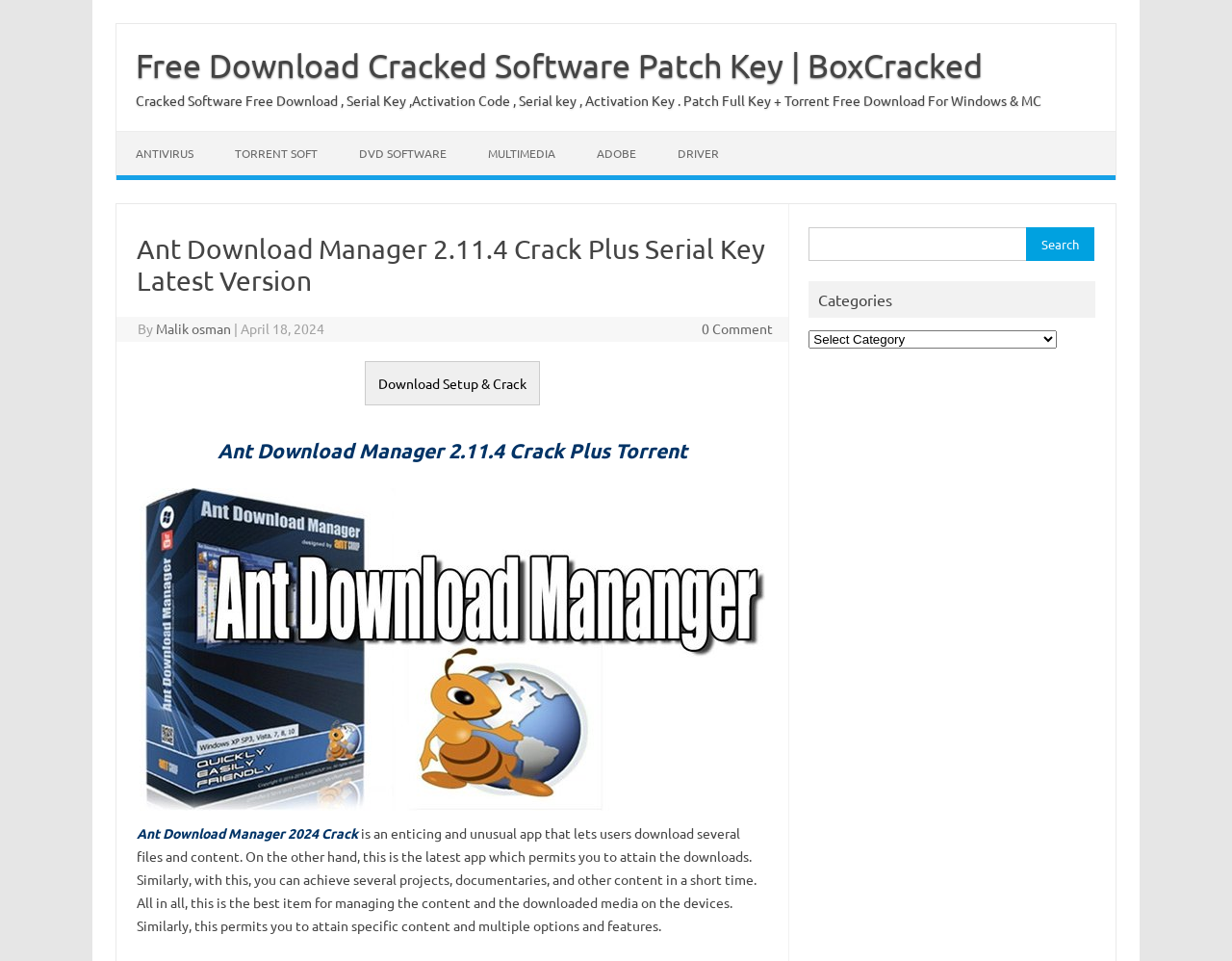Who is the author of the article?
Provide an in-depth and detailed explanation in response to the question.

The author of the article can be found in the text 'By Malik osman' which is located below the heading 'Ant Download Manager 2.11.4 Crack Plus Serial Key Latest Version'.